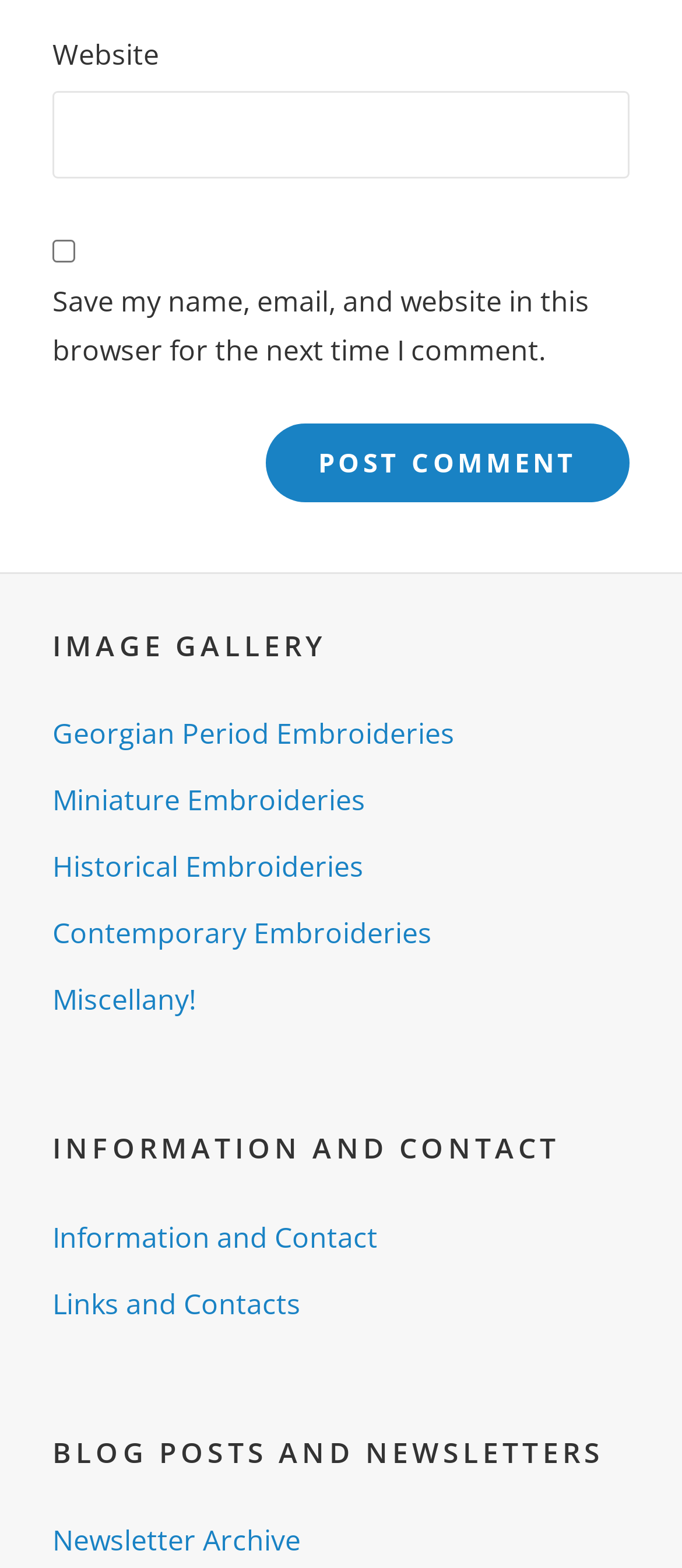Please find the bounding box coordinates of the element that you should click to achieve the following instruction: "View Georgian Period Embroideries". The coordinates should be presented as four float numbers between 0 and 1: [left, top, right, bottom].

[0.077, 0.456, 0.667, 0.48]